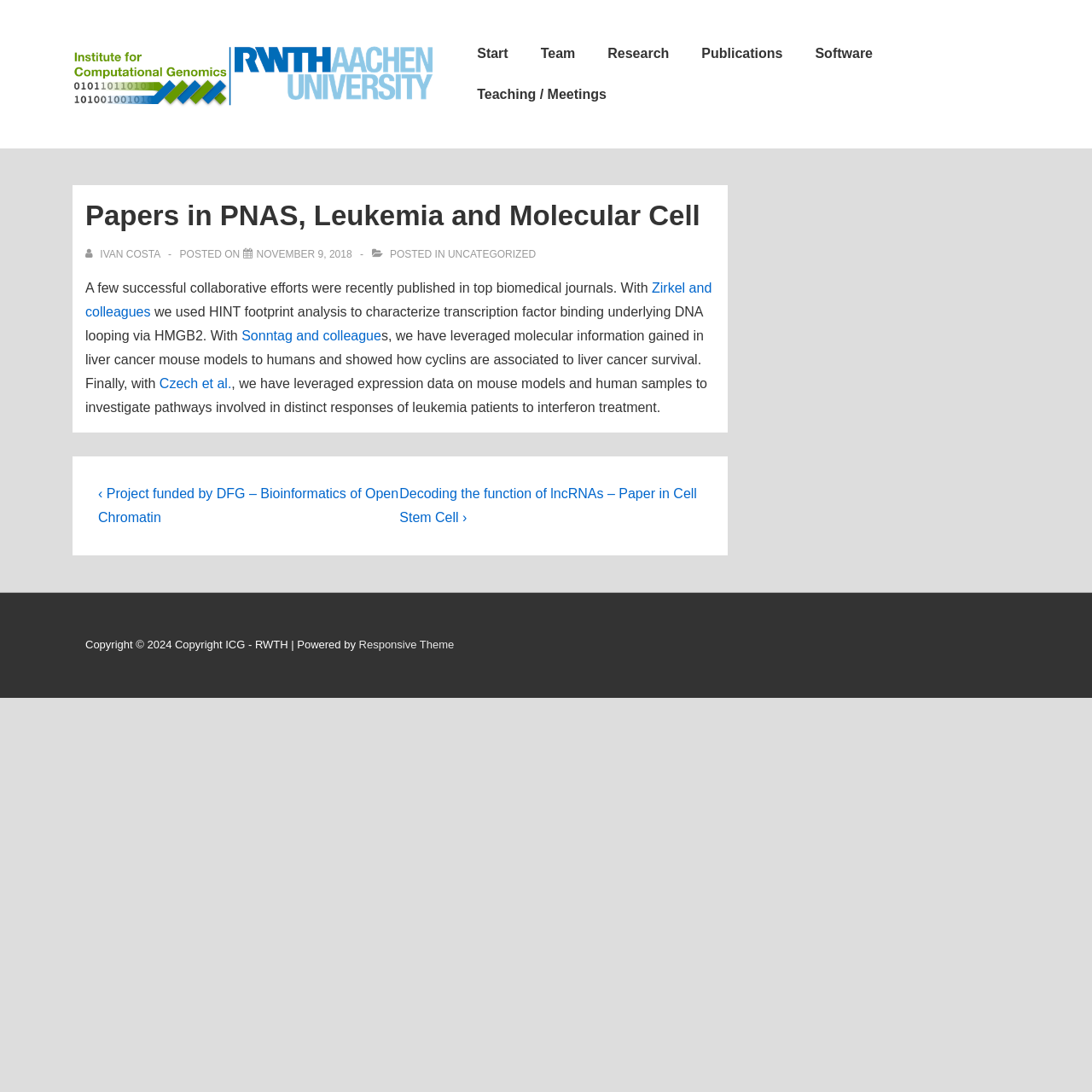Examine the image carefully and respond to the question with a detailed answer: 
What is the theme of the webpage?

The theme of the webpage can be found in the footer section, where it says 'Powered by Responsive Theme'. This indicates that the webpage is using the Responsive Theme.